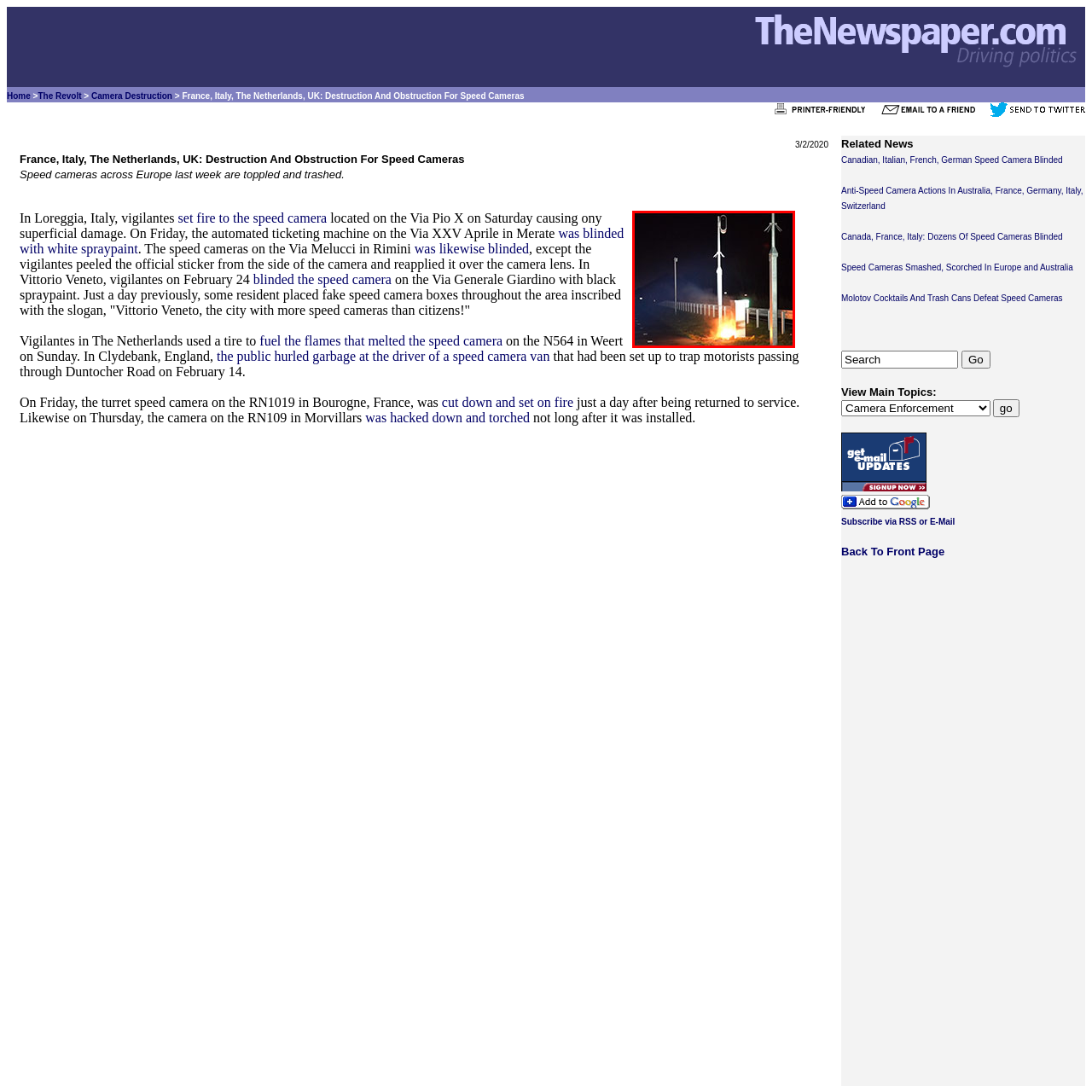View the area enclosed by the red box, What is the context of the image? Respond using one word or phrase.

Public dissent against speed cameras